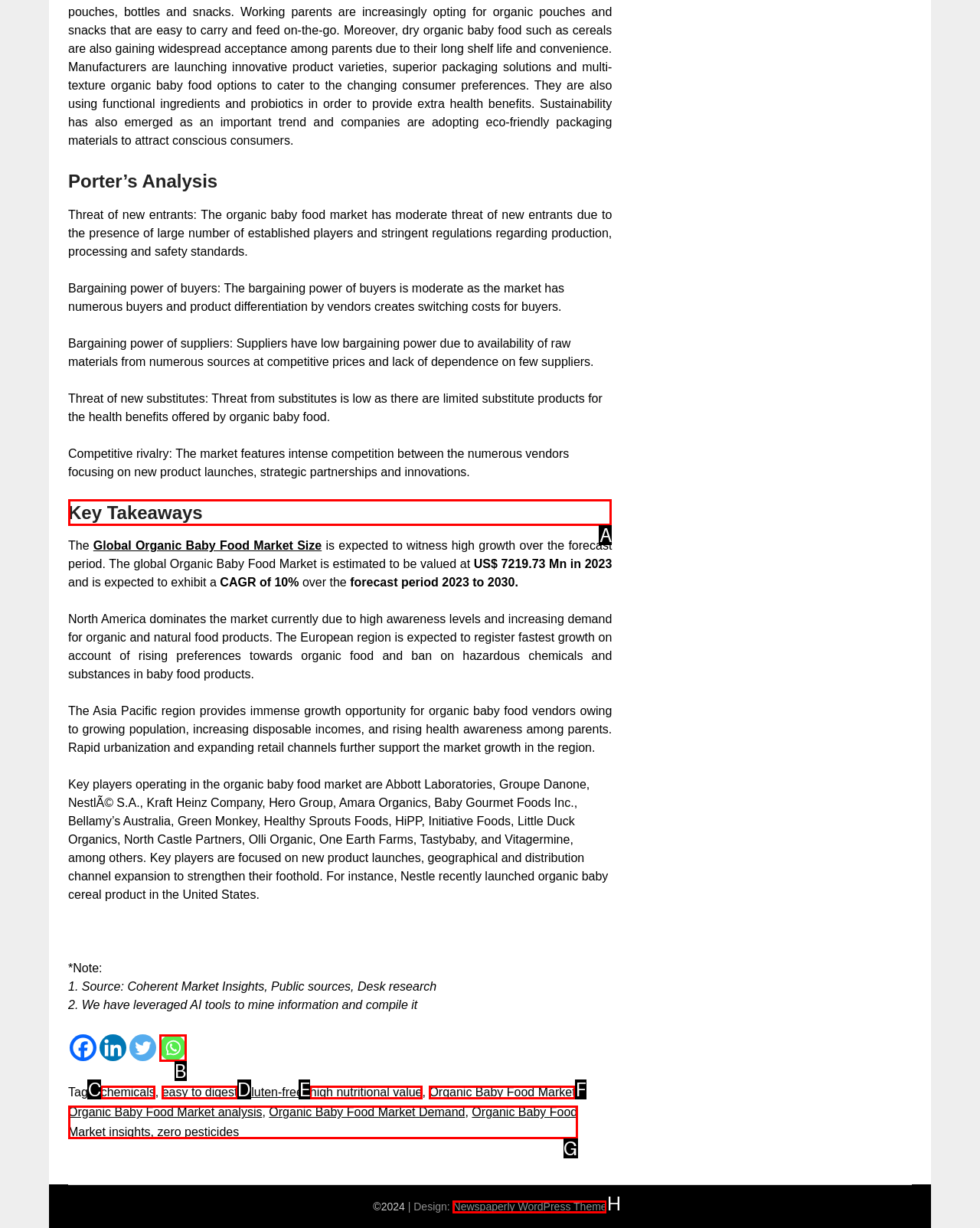Please indicate which option's letter corresponds to the task: Read about the Key Takeaways of the Organic Baby Food Market by examining the highlighted elements in the screenshot.

A